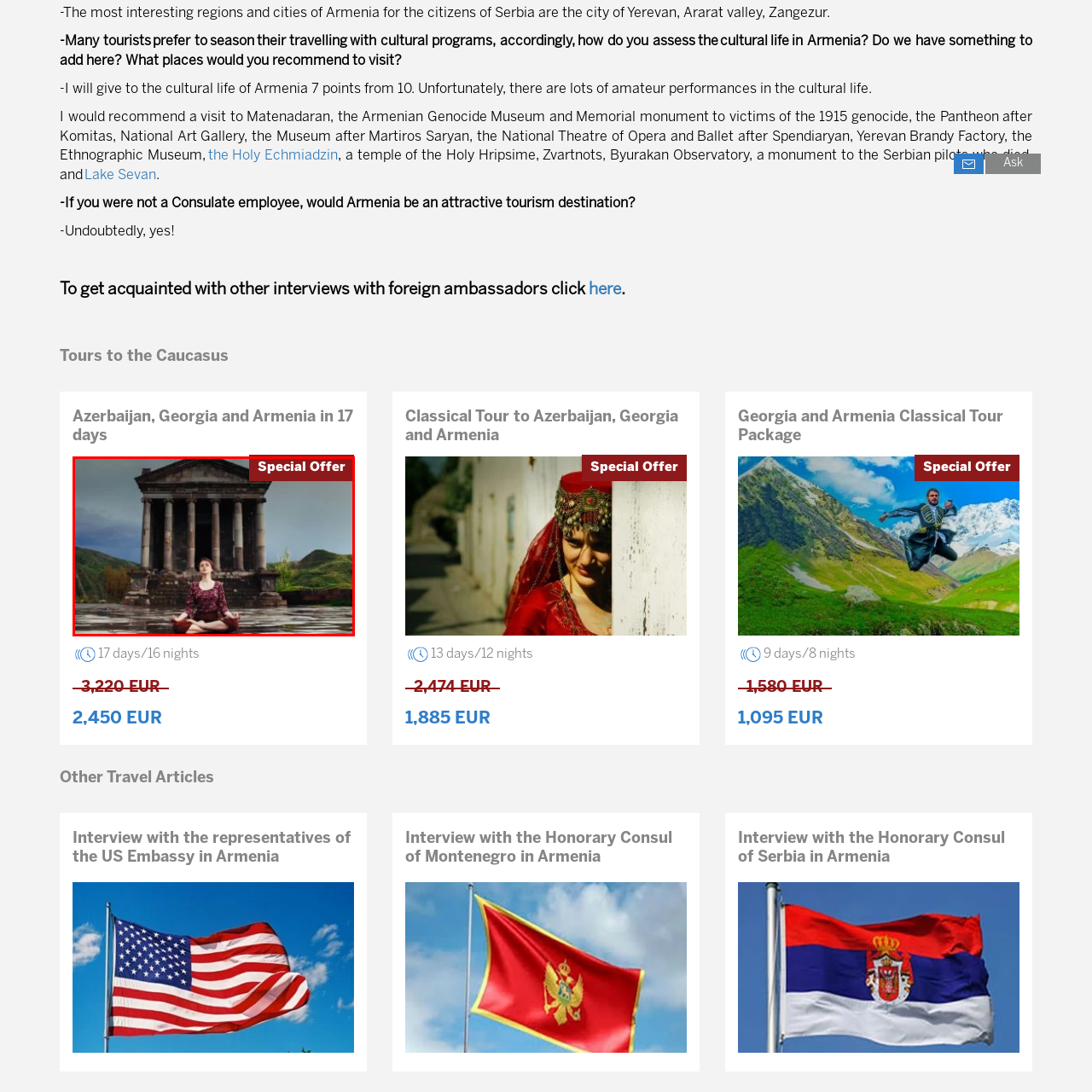Pay attention to the content inside the red bounding box and deliver a detailed answer to the following question based on the image's details: What type of structure is in the background?

The image features an ancient structure in the background, which is likely a temple, given its historical architecture and serene surroundings.